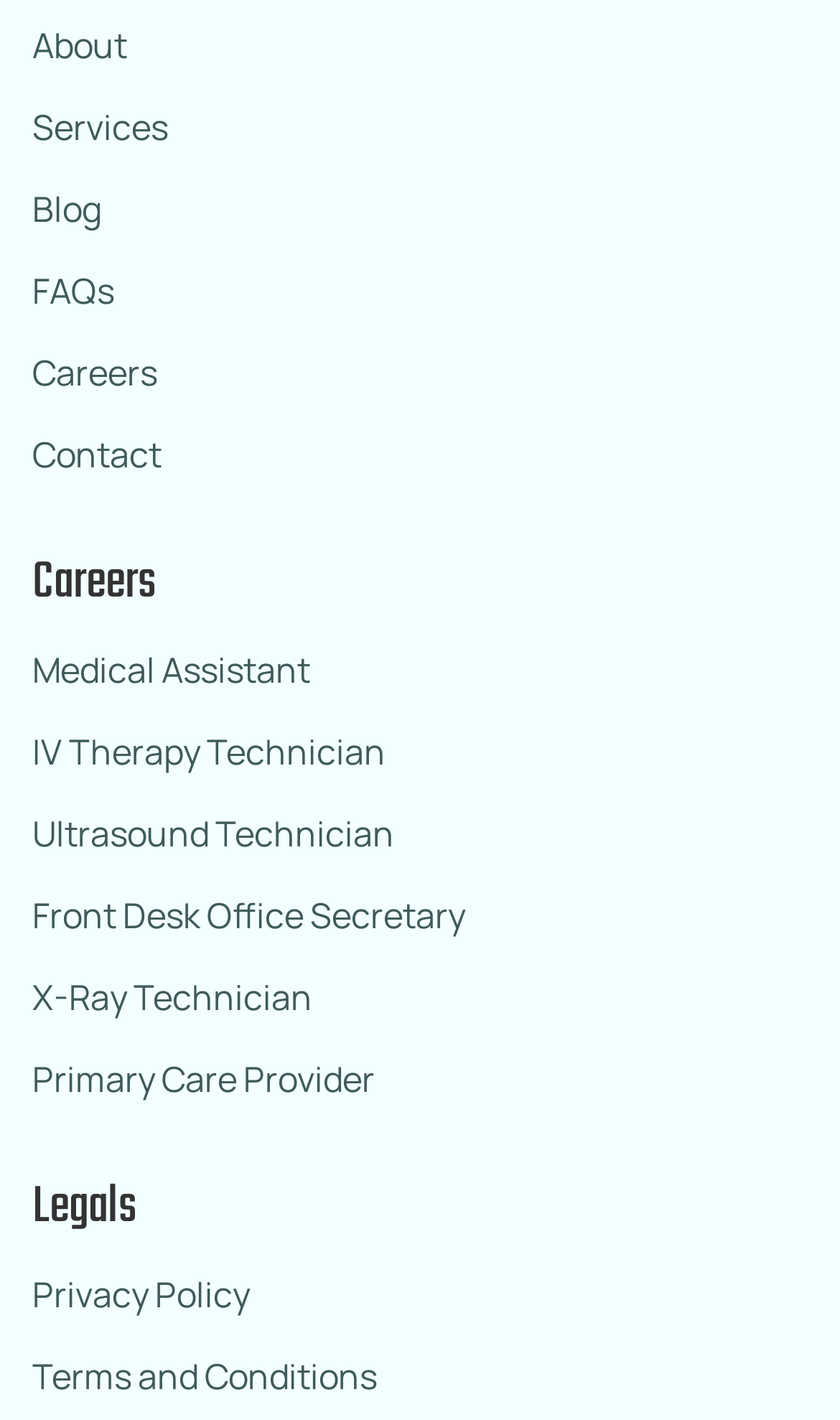How many main navigation links are there?
Using the image as a reference, answer the question in detail.

I counted the number of main navigation links at the top of the page, which are 'About', 'Services', 'Blog', 'FAQs', 'Careers', and 'Contact', and found 6 main navigation links.